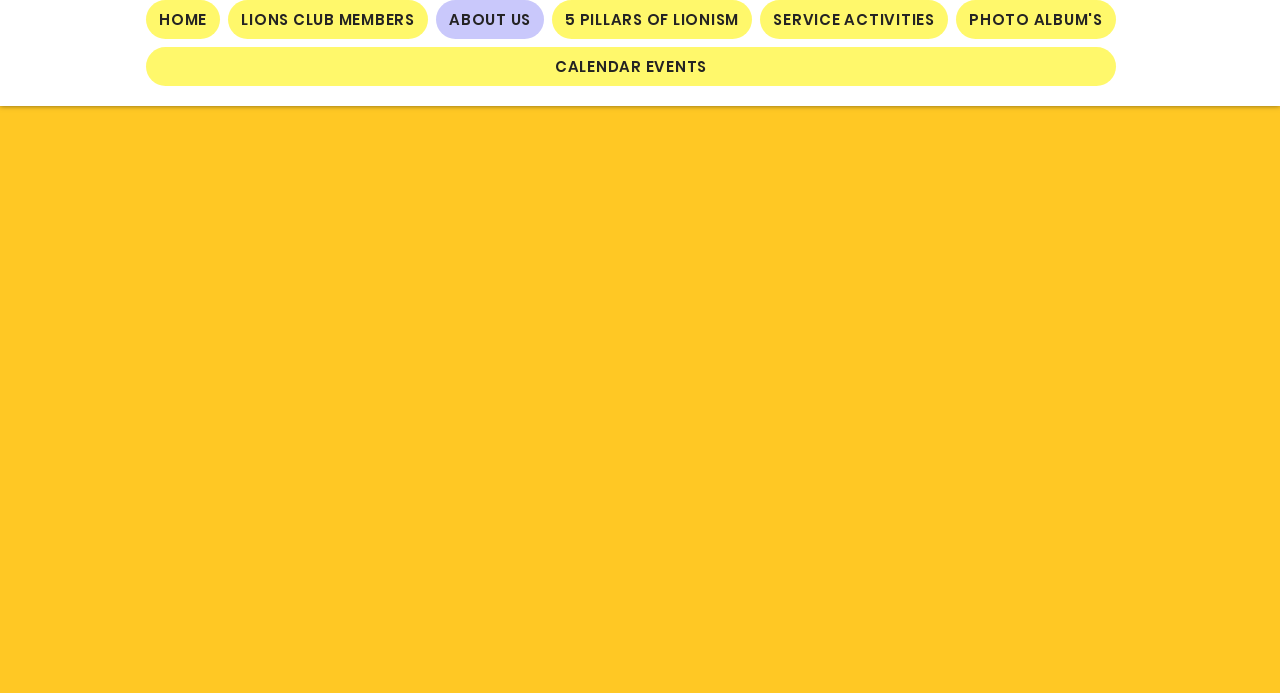Respond to the following question using a concise word or phrase: 
What is the title of the main content section?

THE HISTORY OF THE NORTH NEWMARKET LIONS CLUB